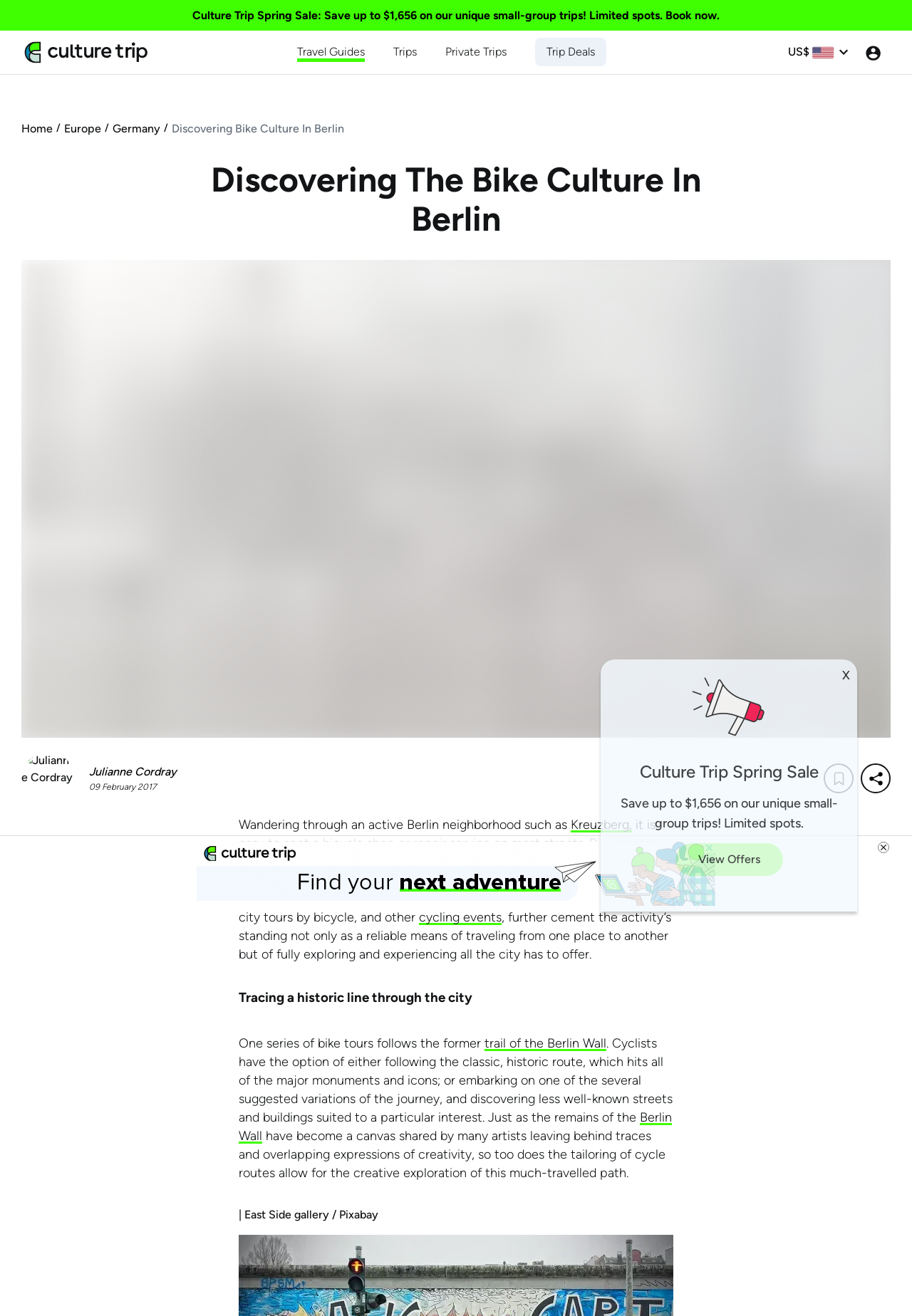Can you give a detailed response to the following question using the information from the image? What is the main topic of this webpage?

Based on the webpage content, I can see that the main topic is about bike culture in Berlin, as it talks about bike shops, bike storage, and bike rentals in Berlin, and also mentions bike tours and cycling events.